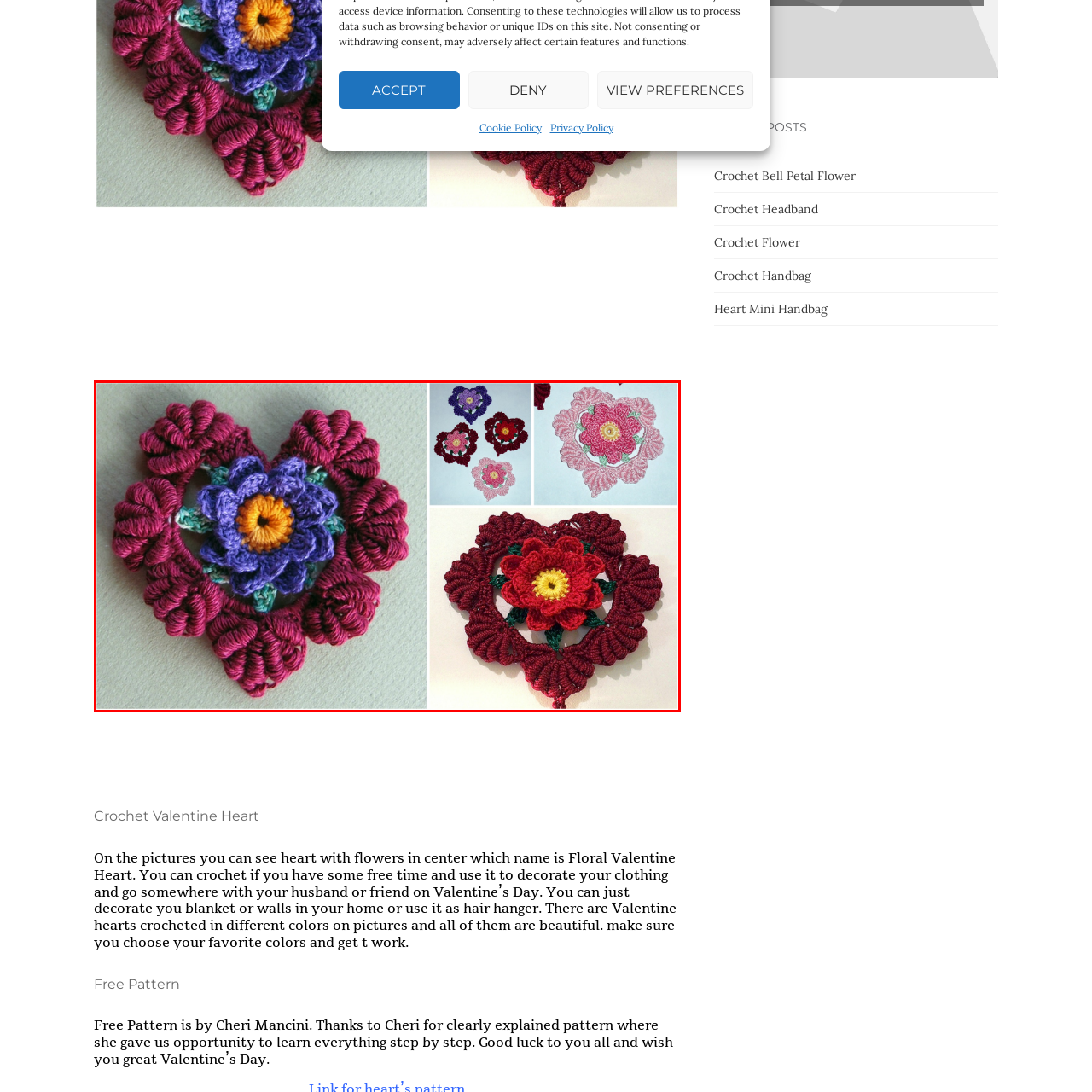Provide an elaborate description of the visual elements present in the image enclosed by the red boundary.

The image showcases a beautiful assortment of crocheted Valentine hearts, each featuring intricate flower designs at the center. The main heart, prominently displayed, is crafted from rich burgundy yarn and adorned with a vibrant floral arrangement that includes shades of purple, yellow, and green, creating a striking contrast. Surrounding the centerpiece are several additional hearts in various colors, demonstrating the versatility of crochet patterns. This visual collection not only celebrates the artistry of crocheting but also provides inspiration for seasonal decorations. The accompanying text invites viewers to explore creating their own Floral Valentine Heart as a charming craft project for Valentine's Day, emphasizing its potential use for decorating clothing, home spaces, or even as a lovely accessory.